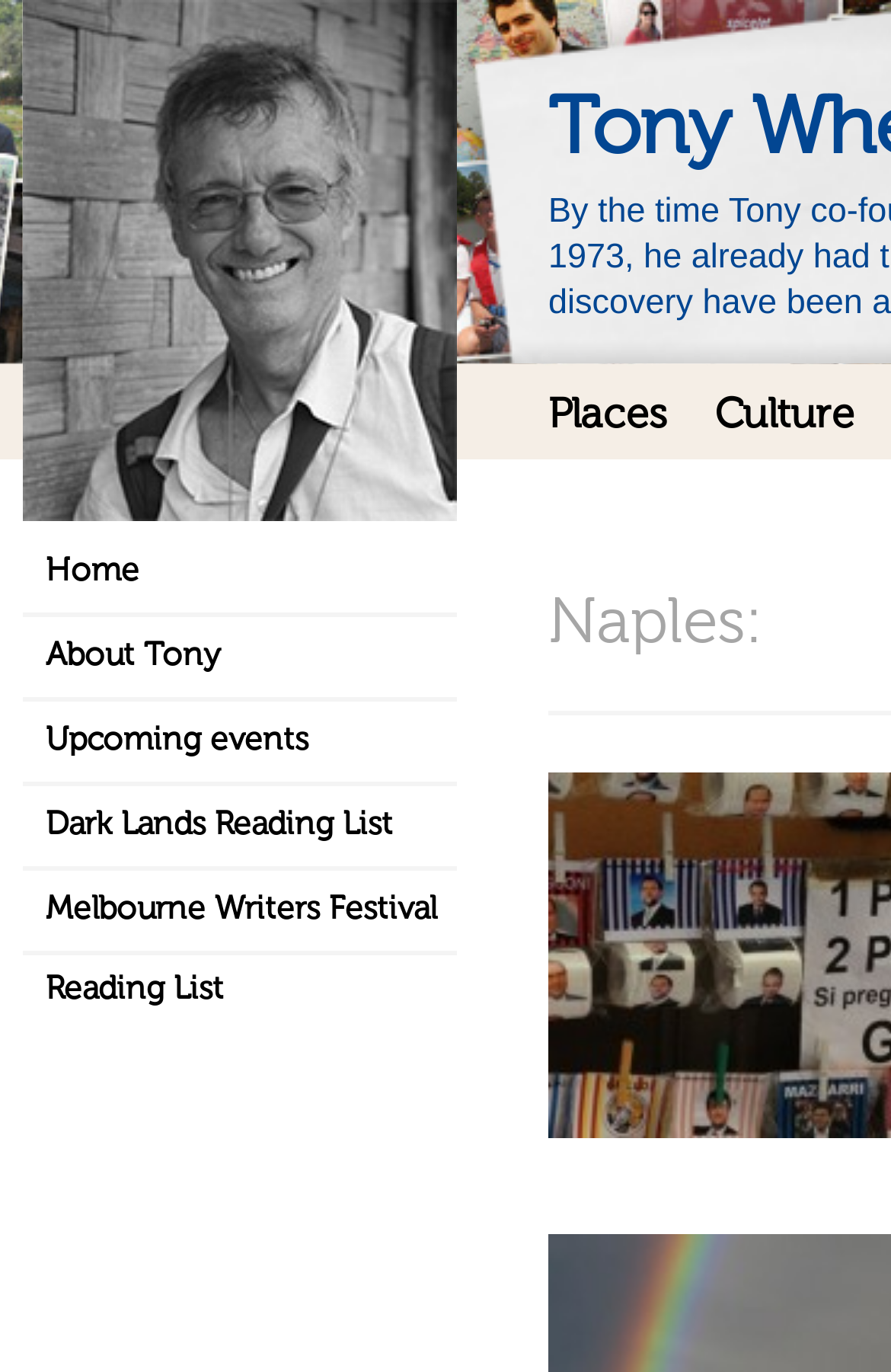Given the webpage screenshot, identify the bounding box of the UI element that matches this description: "Melbourne Writers Festival Reading List".

[0.026, 0.635, 0.513, 0.696]